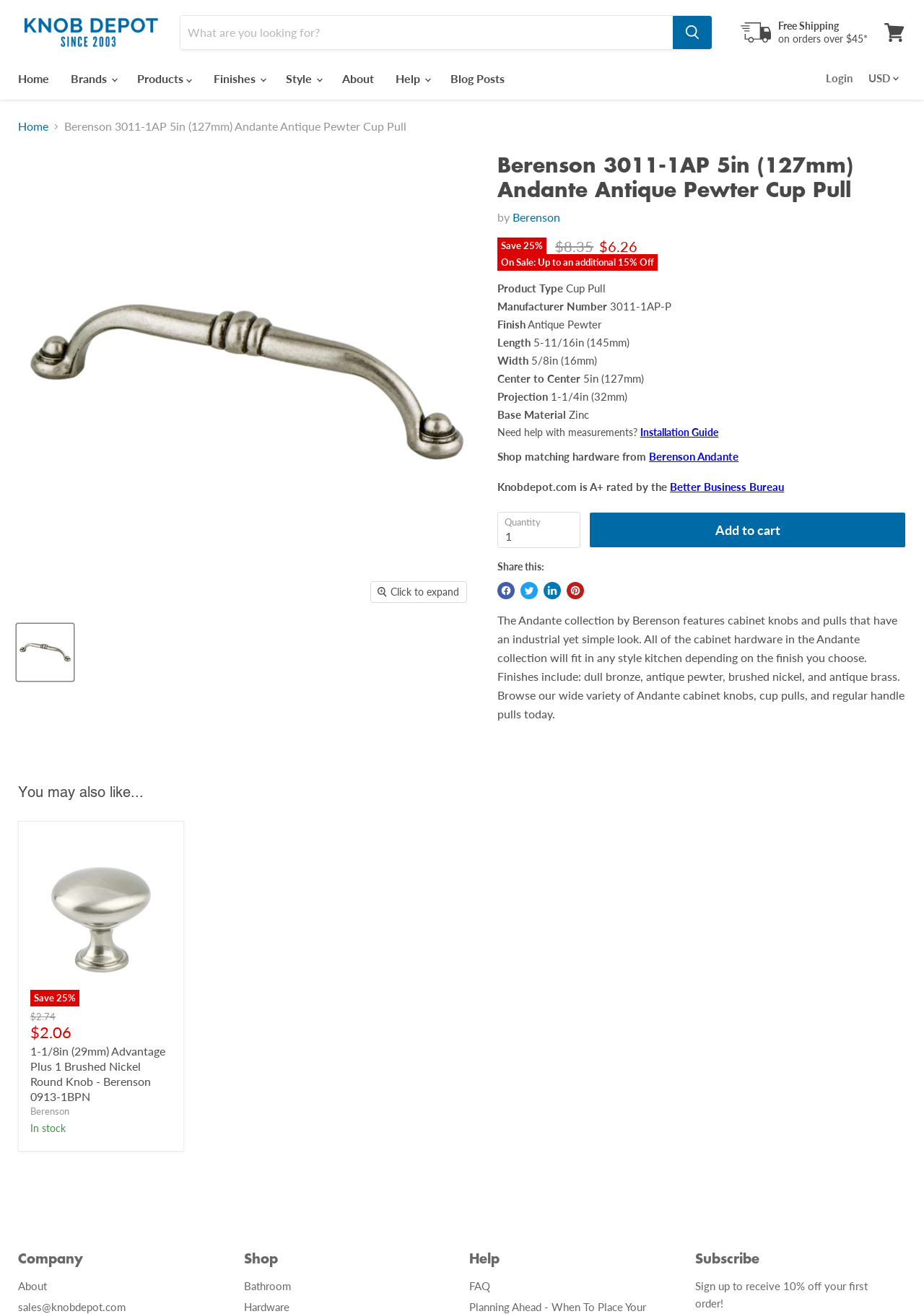What is the rating of the website by the Better Business Bureau?
Refer to the screenshot and respond with a concise word or phrase.

A+